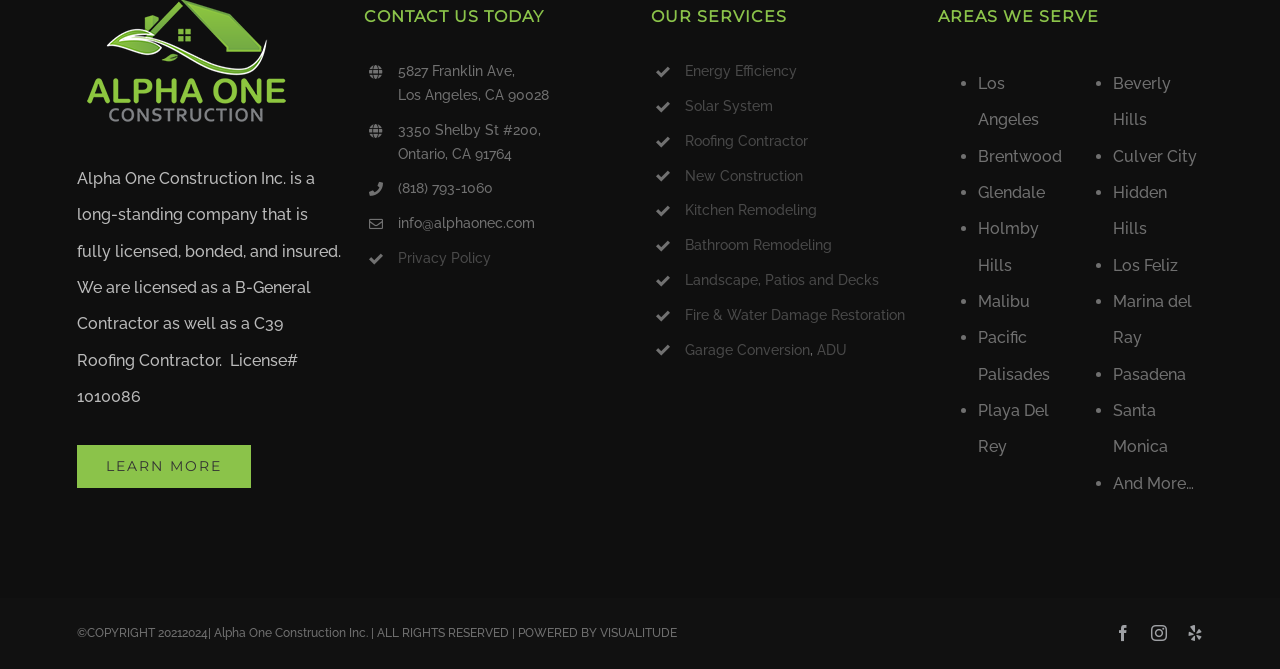What is the phone number?
Look at the image and answer with only one word or phrase.

(818) 793-1060